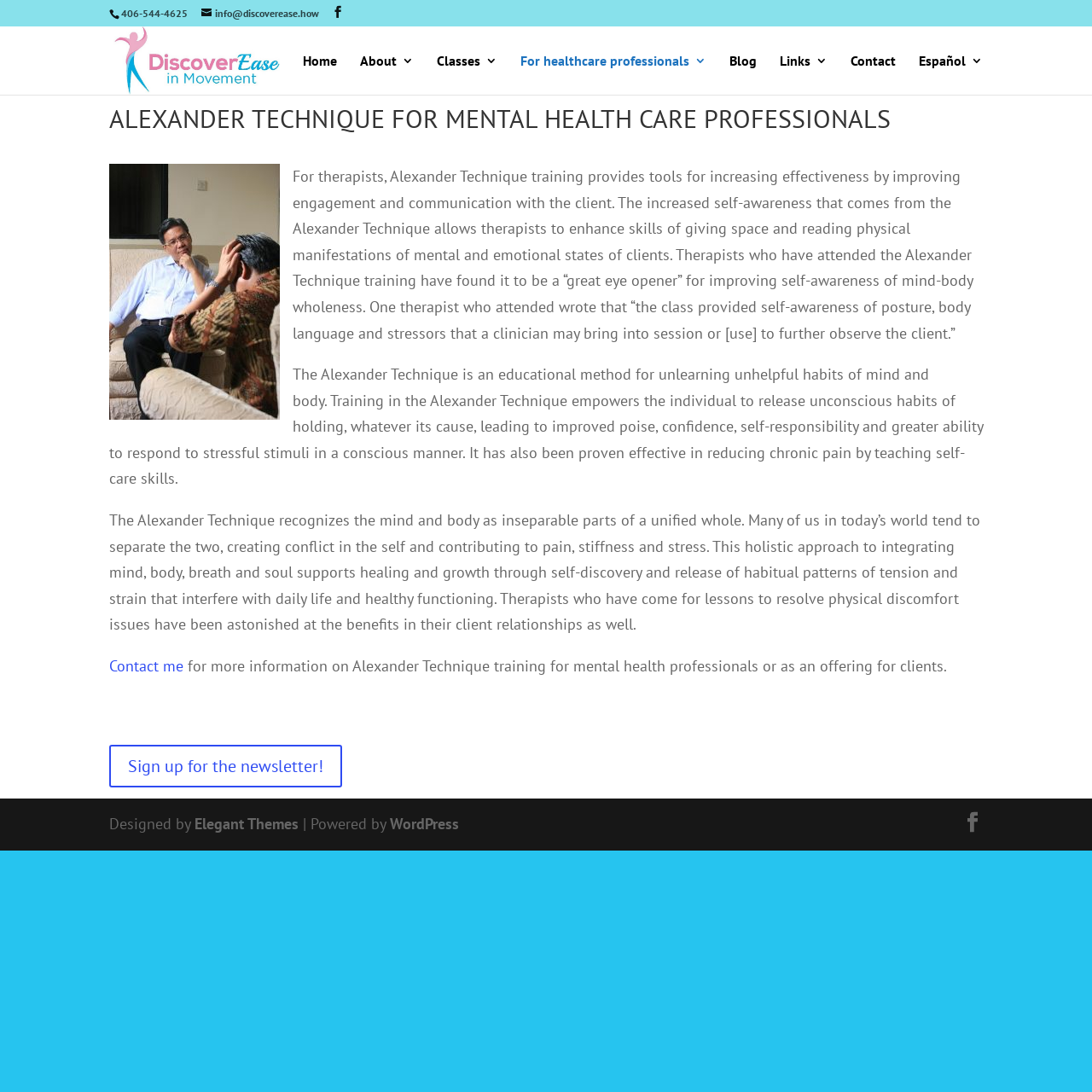Find the bounding box of the web element that fits this description: "Contact me".

[0.1, 0.601, 0.168, 0.619]